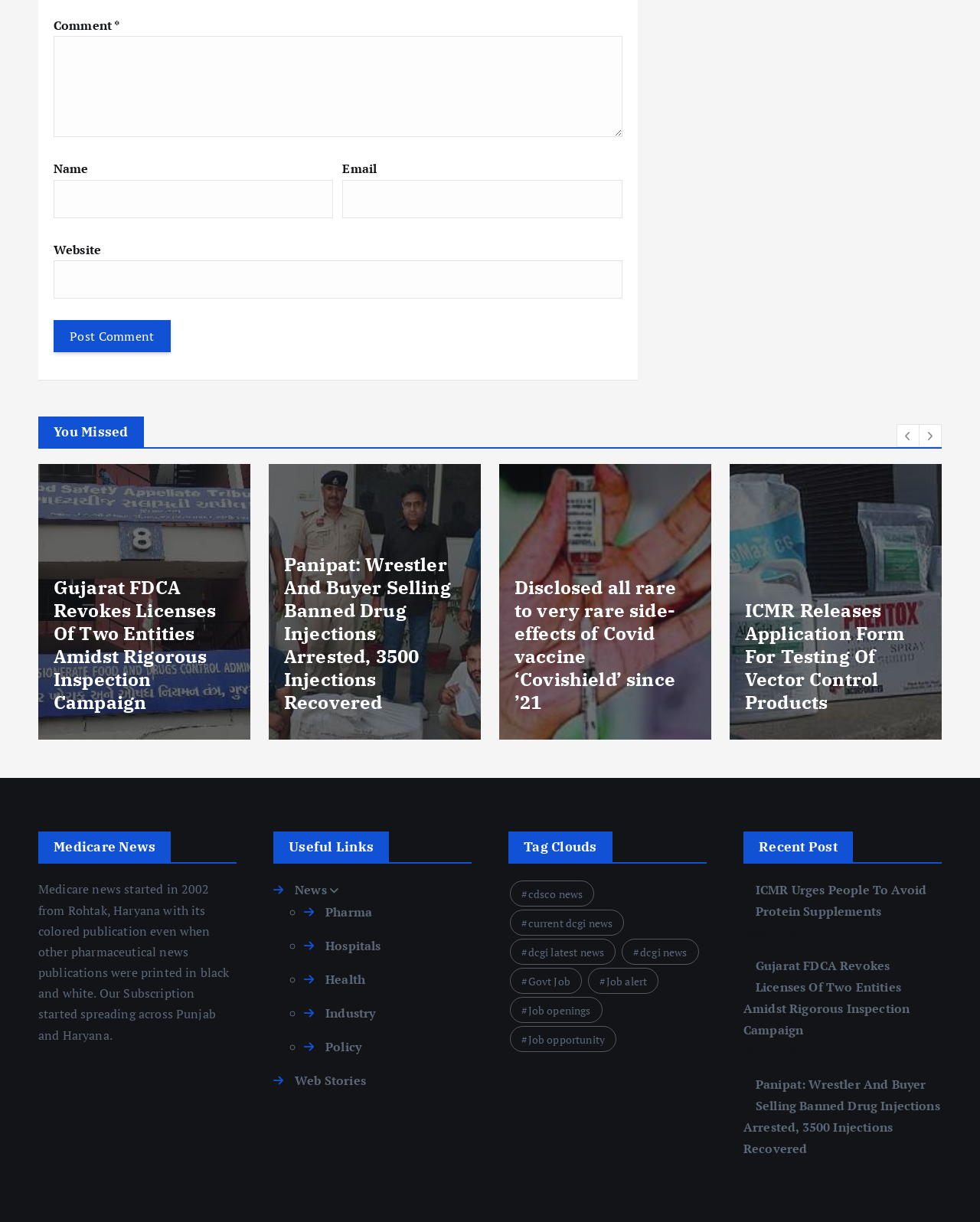What is the category of the link 'cdsco news (465 items)'?
Using the image, respond with a single word or phrase.

Tag Clouds